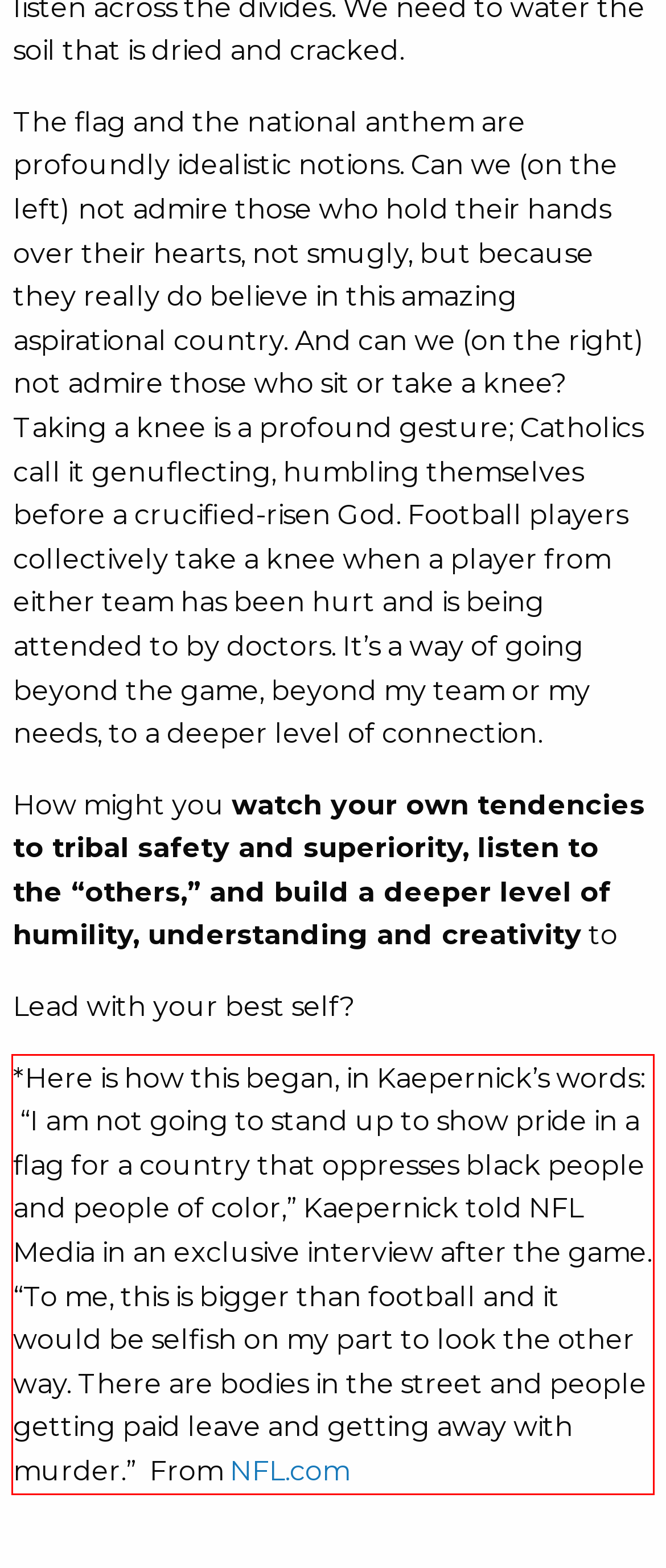Please extract the text content within the red bounding box on the webpage screenshot using OCR.

*Here is how this began, in Kaepernick’s words: “I am not going to stand up to show pride in a flag for a country that oppresses black people and people of color,” Kaepernick told NFL Media in an exclusive interview after the game. “To me, this is bigger than football and it would be selfish on my part to look the other way. There are bodies in the street and people getting paid leave and getting away with murder.” From NFL.com